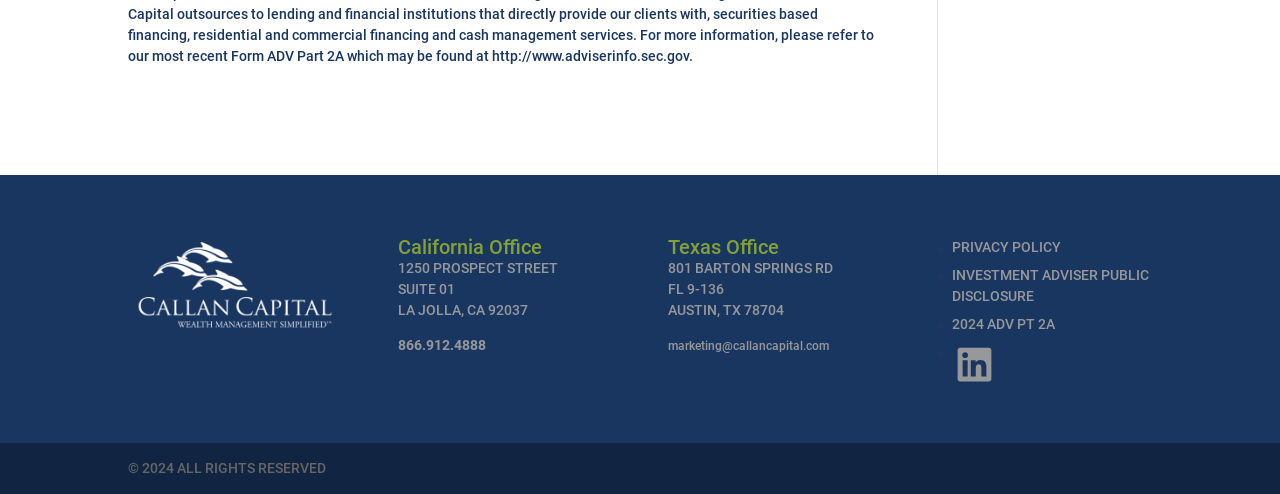Bounding box coordinates are given in the format (top-left x, top-left y, bottom-right x, bottom-right y). All values should be floating point numbers between 0 and 1. Provide the bounding box coordinate for the UI element described as: 2024 ADV PT 2A

[0.744, 0.639, 0.824, 0.671]